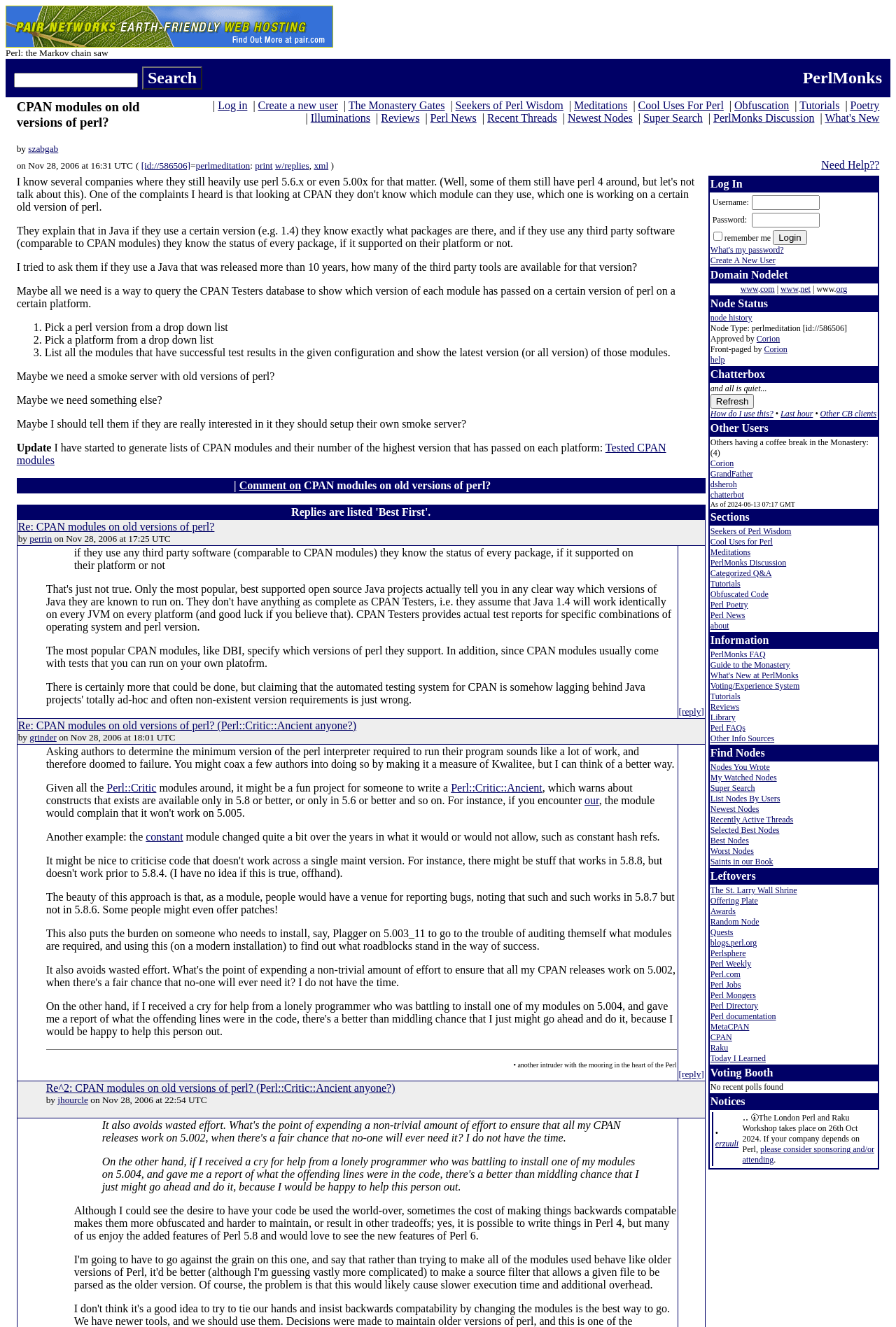Locate the bounding box coordinates of the clickable area needed to fulfill the instruction: "Create a new user".

[0.288, 0.075, 0.377, 0.084]